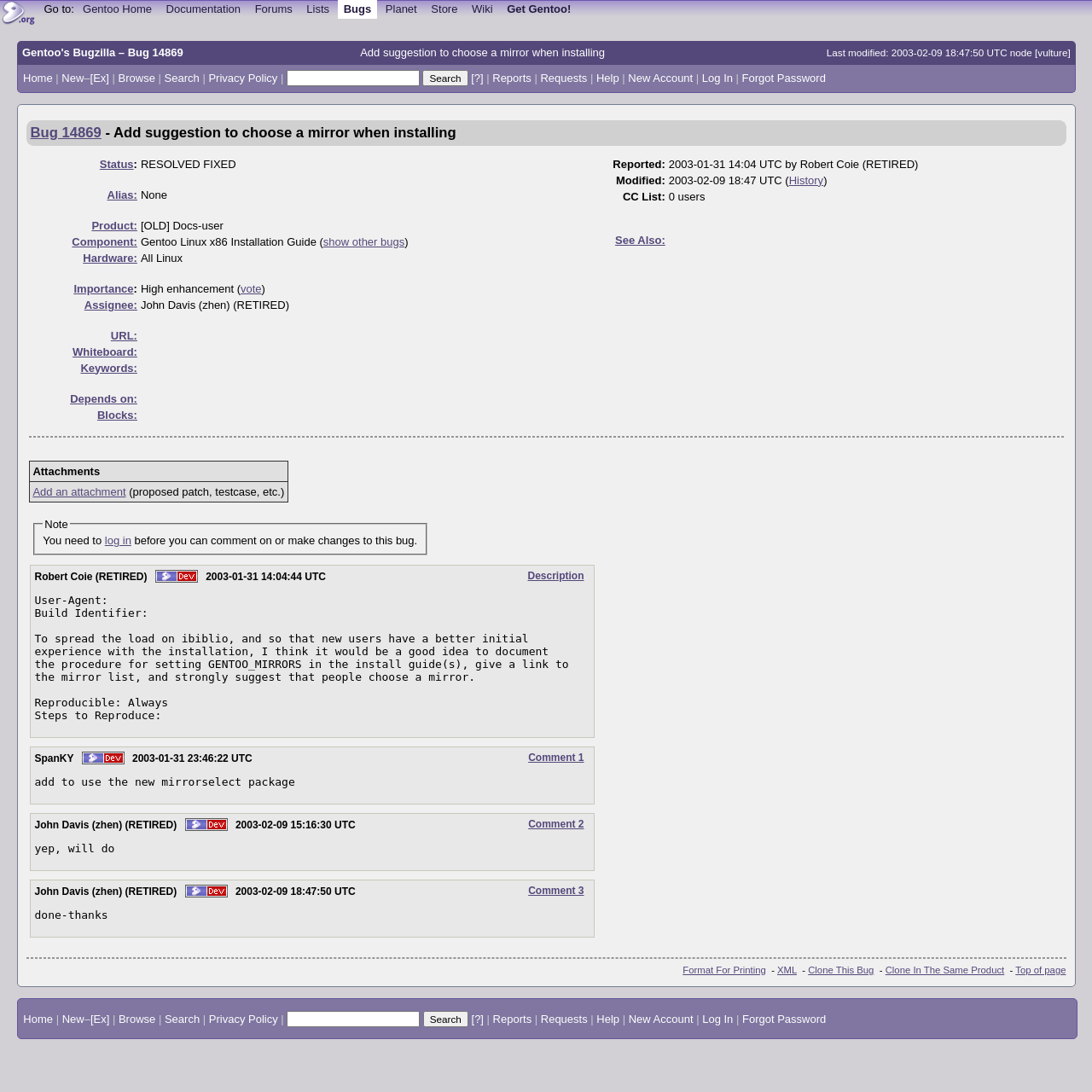Generate a thorough caption that explains the contents of the webpage.

This webpage appears to be a bug tracking page for a Gentoo Linux installation issue. At the top left corner, there is a Gentoo Websites logo, followed by a navigation menu with links to various Gentoo websites, including the home page, documentation, forums, and more.

Below the navigation menu, there is a table with a title "Add suggestion to choose a mirror when installing" and a last modified date. The table has several rows, each containing information about the bug, including its status, alias, product, component, hardware, and importance. The status is marked as "RESOLVED FIXED", and the product is "[OLD] Docs-user".

On the right side of the page, there is a search bar with a "Search" button, as well as links to various pages, including "Home", "New", "Browse", "Search", and "Privacy Policy". There is also a "Quick Search" textbox and a "Search" button.

At the bottom of the page, there is a table with detailed information about the bug, including its status, alias, product, component, hardware, and importance. Each row has a header and a corresponding value, and some of the values are links to additional information.